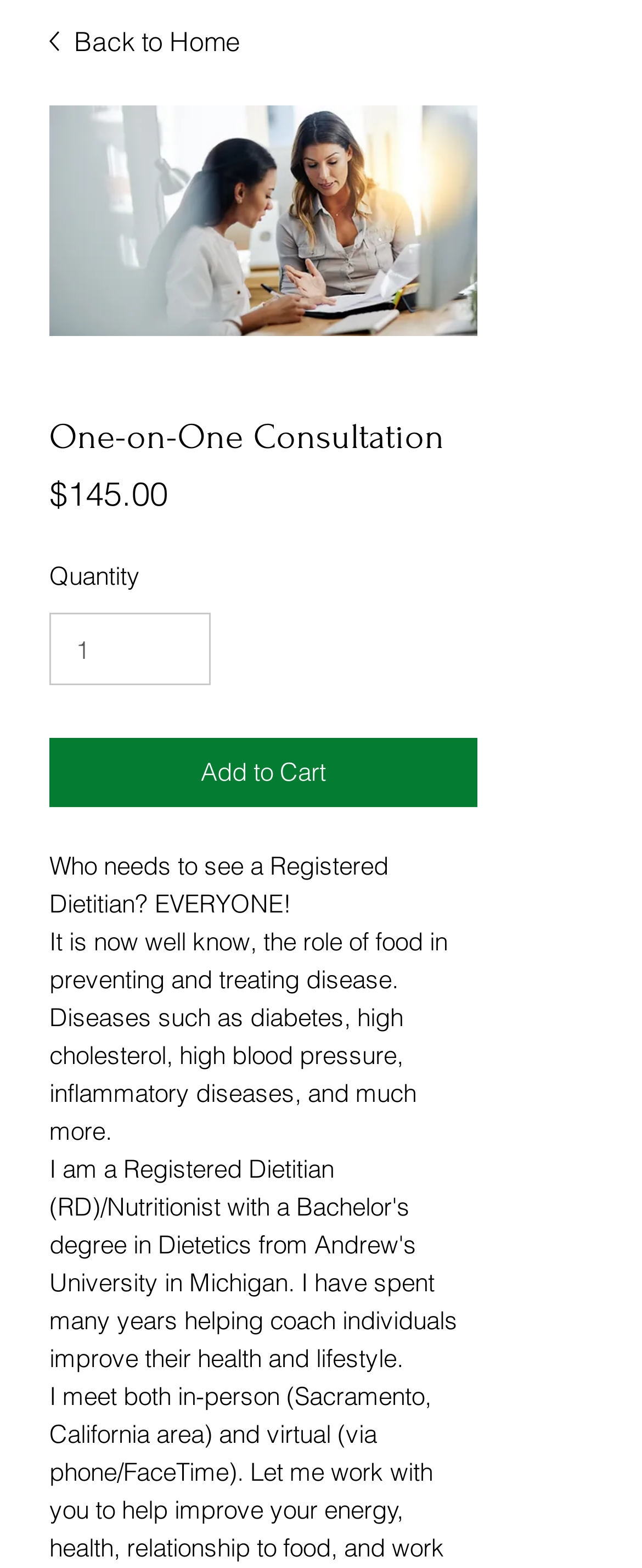Identify the bounding box for the UI element specified in this description: "Add to Cart". The coordinates must be four float numbers between 0 and 1, formatted as [left, top, right, bottom].

[0.077, 0.47, 0.744, 0.515]